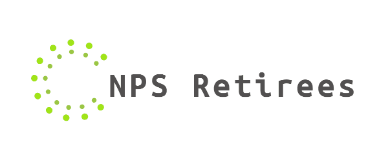Based on the image, provide a detailed response to the question:
What is the significance of the green dots in the logo?

The caption states that the stylized circular element comprised of green dots symbolizes community, connection, and vitality, indicating that the green dots in the logo represent these values.